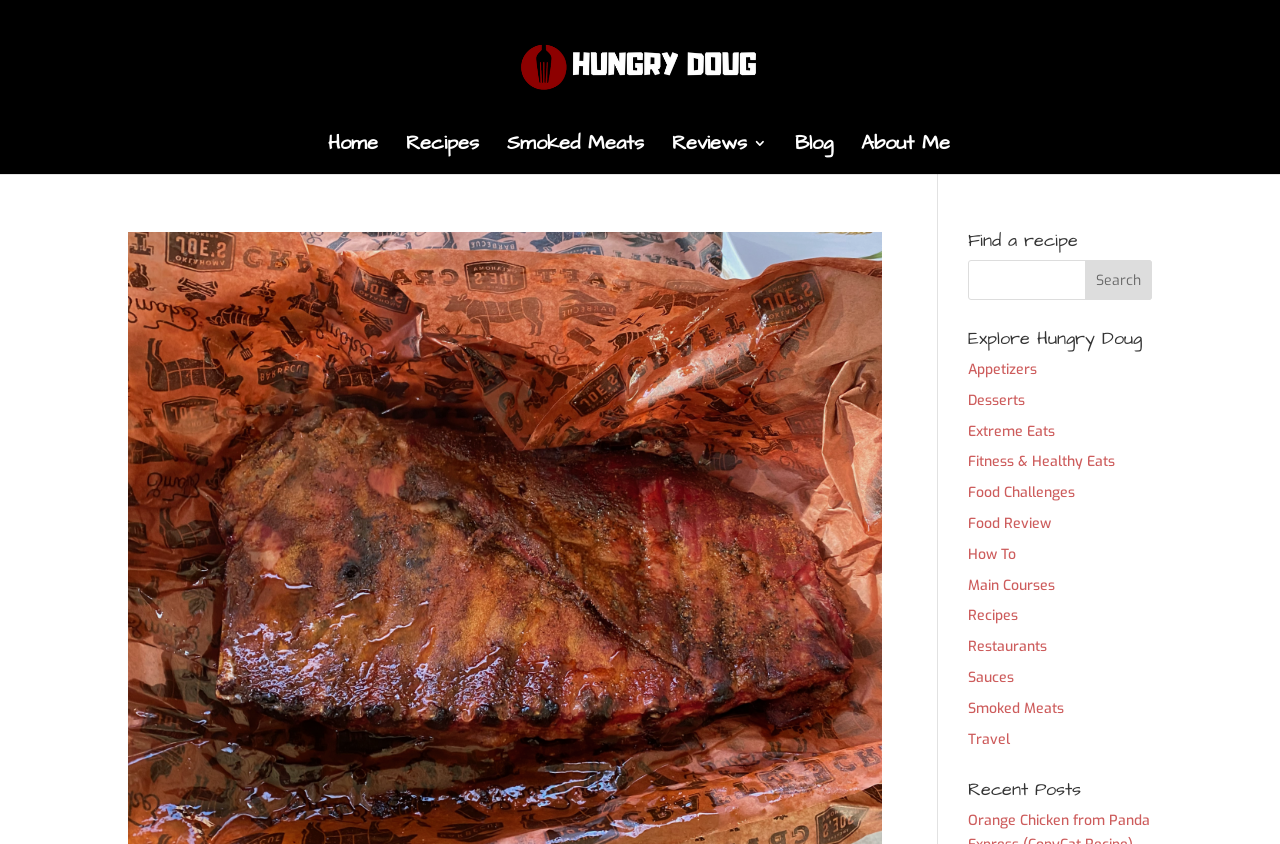What is the name of the website?
Look at the image and respond with a one-word or short-phrase answer.

Hungry Doug